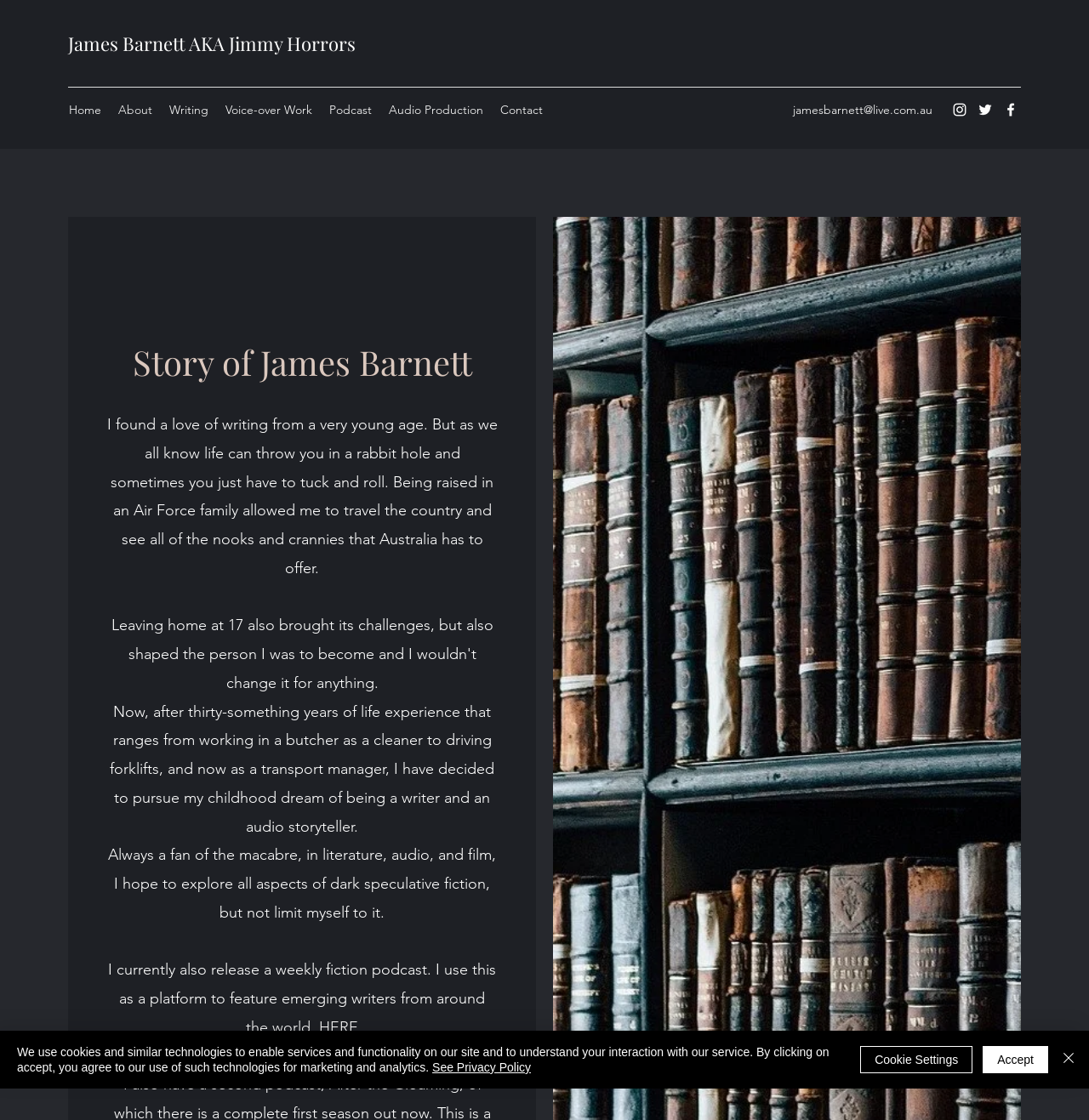Please find and generate the text of the main header of the webpage.

Story of James Barnett